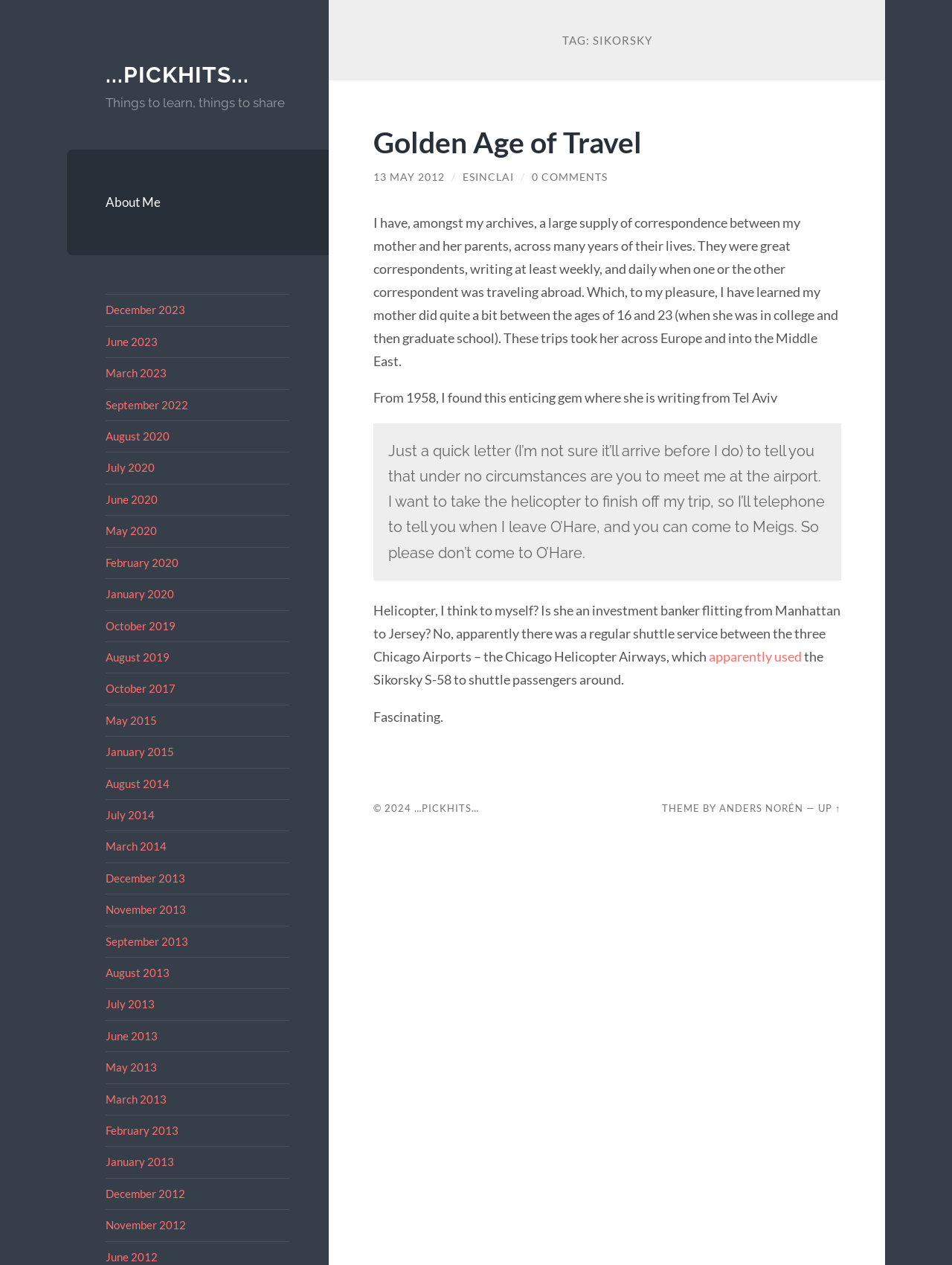Give the bounding box coordinates for this UI element: "Blogs". The coordinates should be four float numbers between 0 and 1, arranged as [left, top, right, bottom].

None